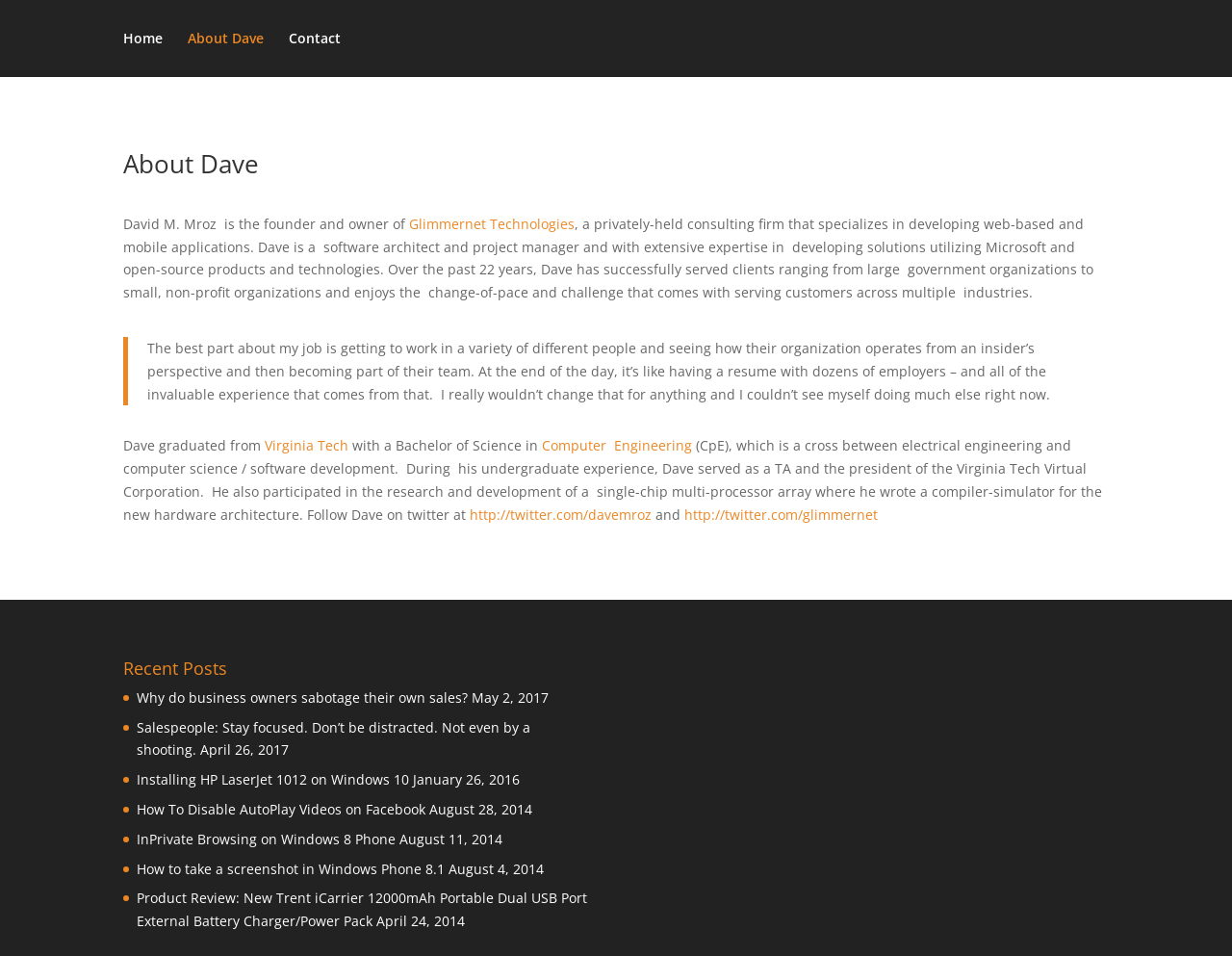Identify the coordinates of the bounding box for the element that must be clicked to accomplish the instruction: "Read the About Dave heading".

[0.1, 0.158, 0.9, 0.194]